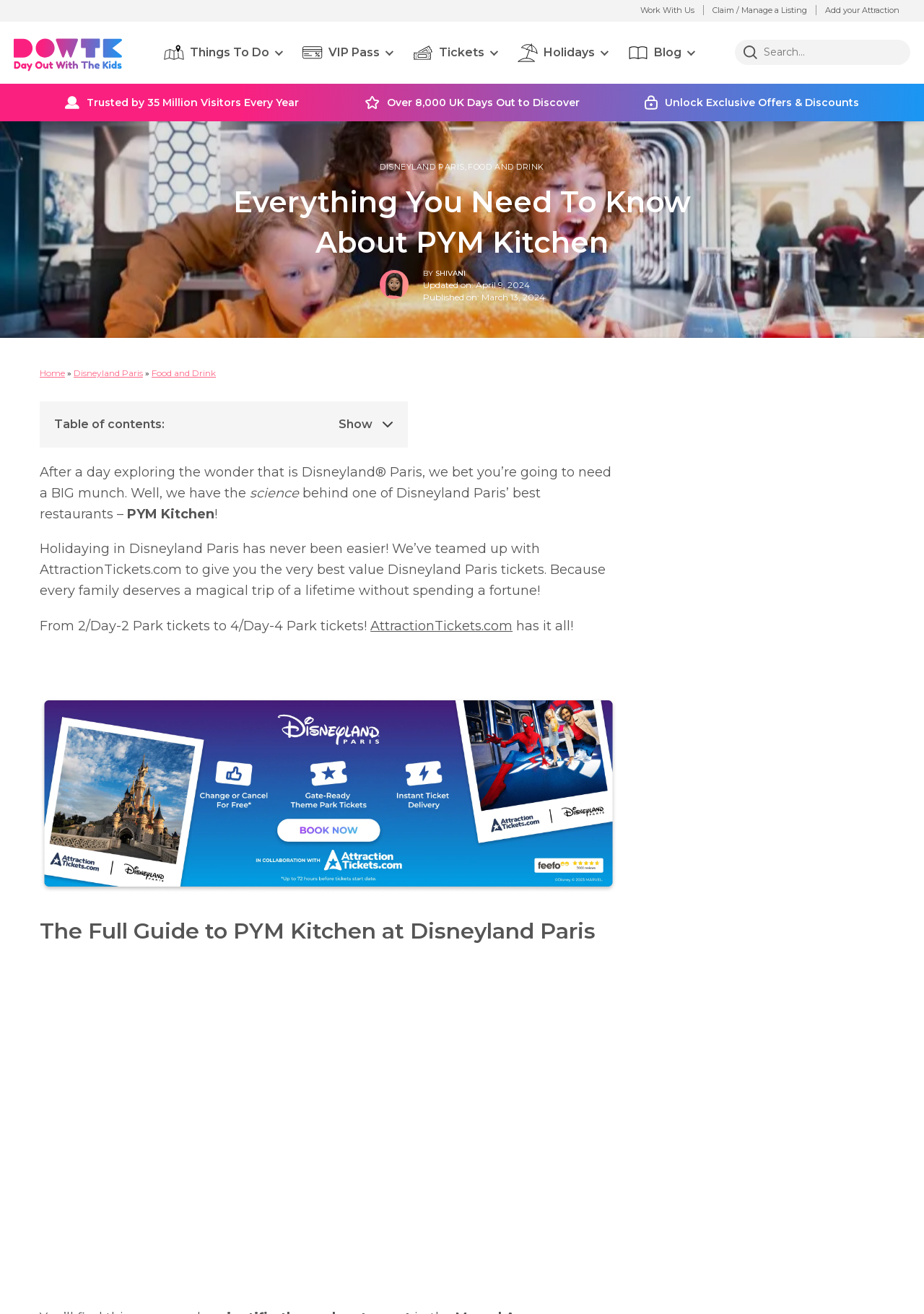Determine the bounding box coordinates of the element's region needed to click to follow the instruction: "Explore Disneyland Paris". Provide these coordinates as four float numbers between 0 and 1, formatted as [left, top, right, bottom].

[0.08, 0.28, 0.155, 0.288]